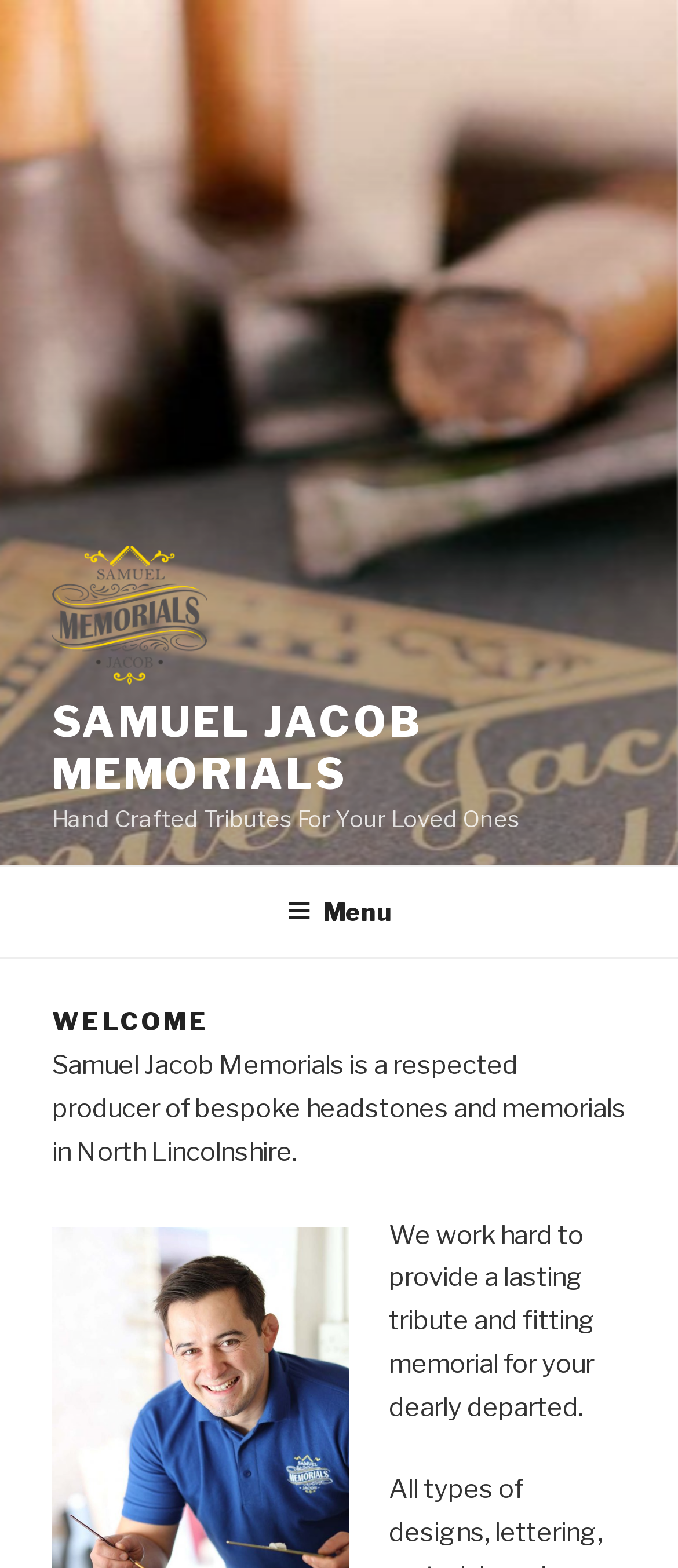Is the menu expanded?
From the screenshot, supply a one-word or short-phrase answer.

No